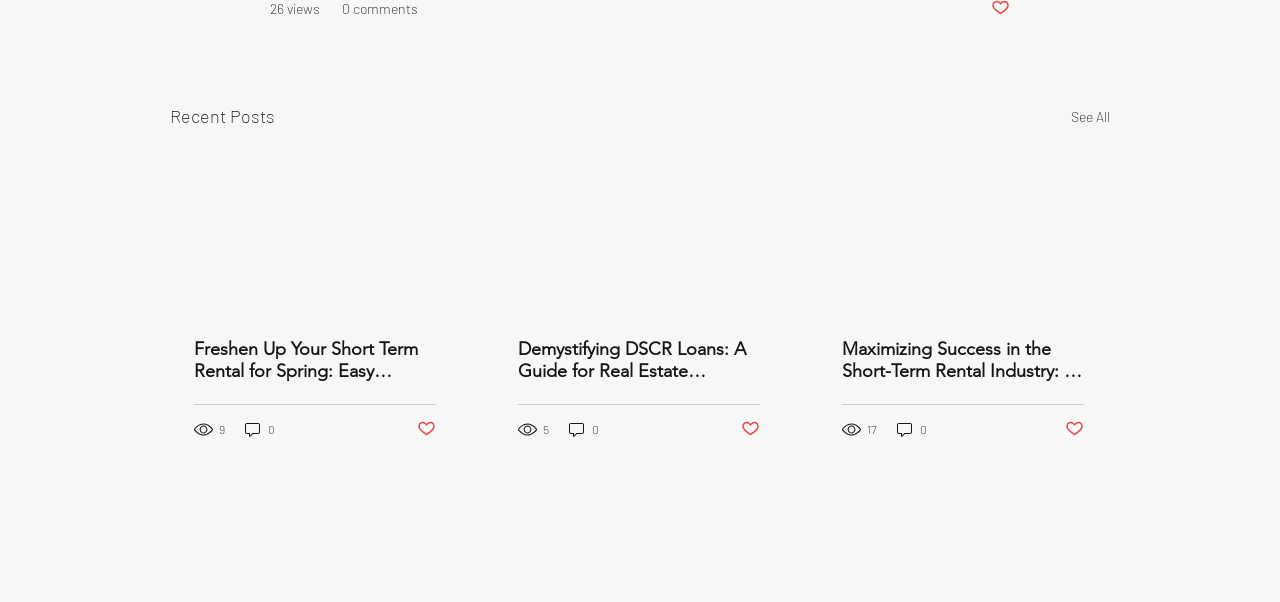How many comments does the first article have?
Offer a detailed and exhaustive answer to the question.

I looked at the first 'article' element [284] and found a 'link' element [1026] with the text '0 comments'.